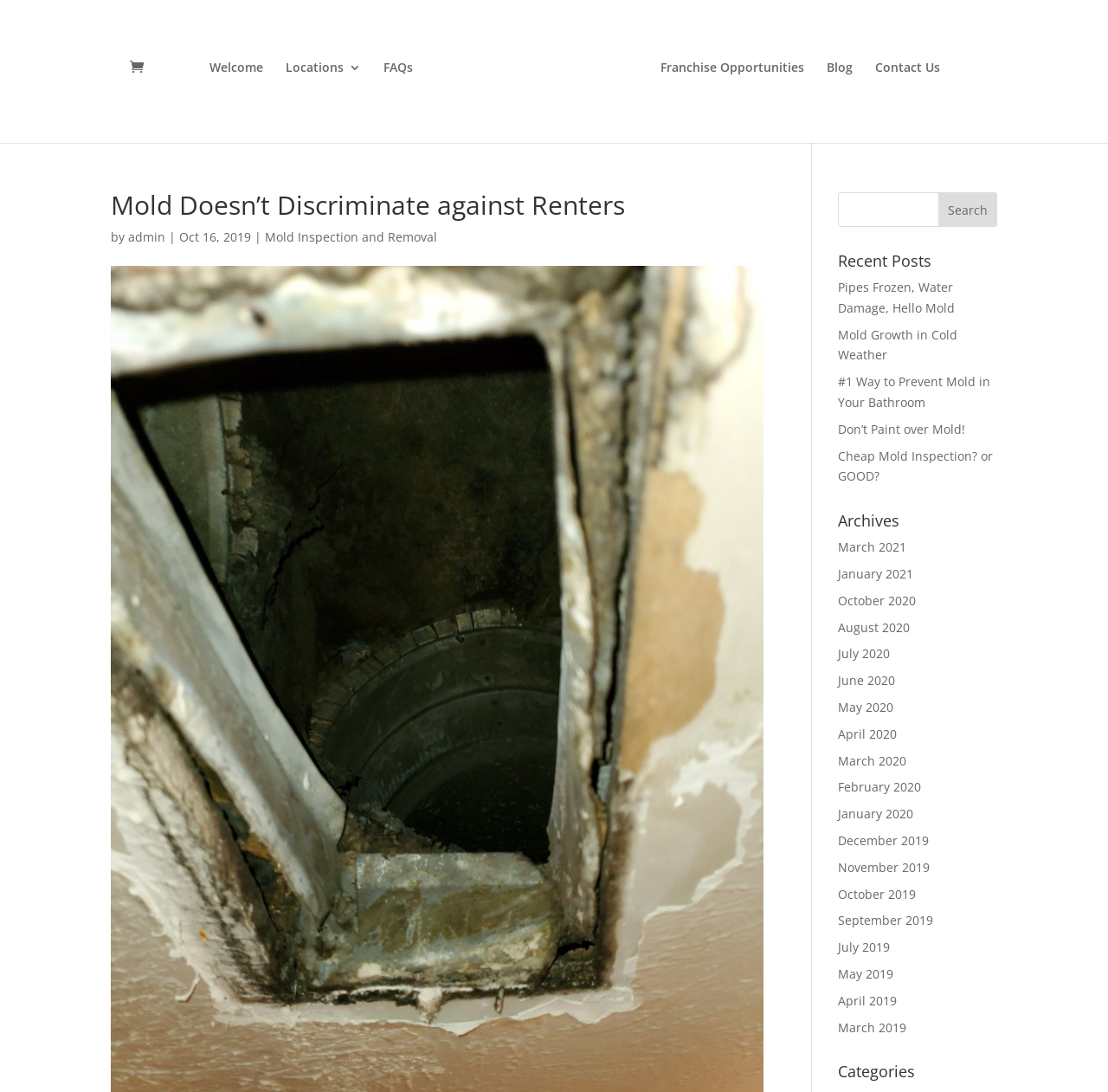What is the name of the company?
Please elaborate on the answer to the question with detailed information.

I found the company name by looking at the link with the text 'Dog Gone Mold' which is located at the top of the webpage, and it seems to be the main company name.